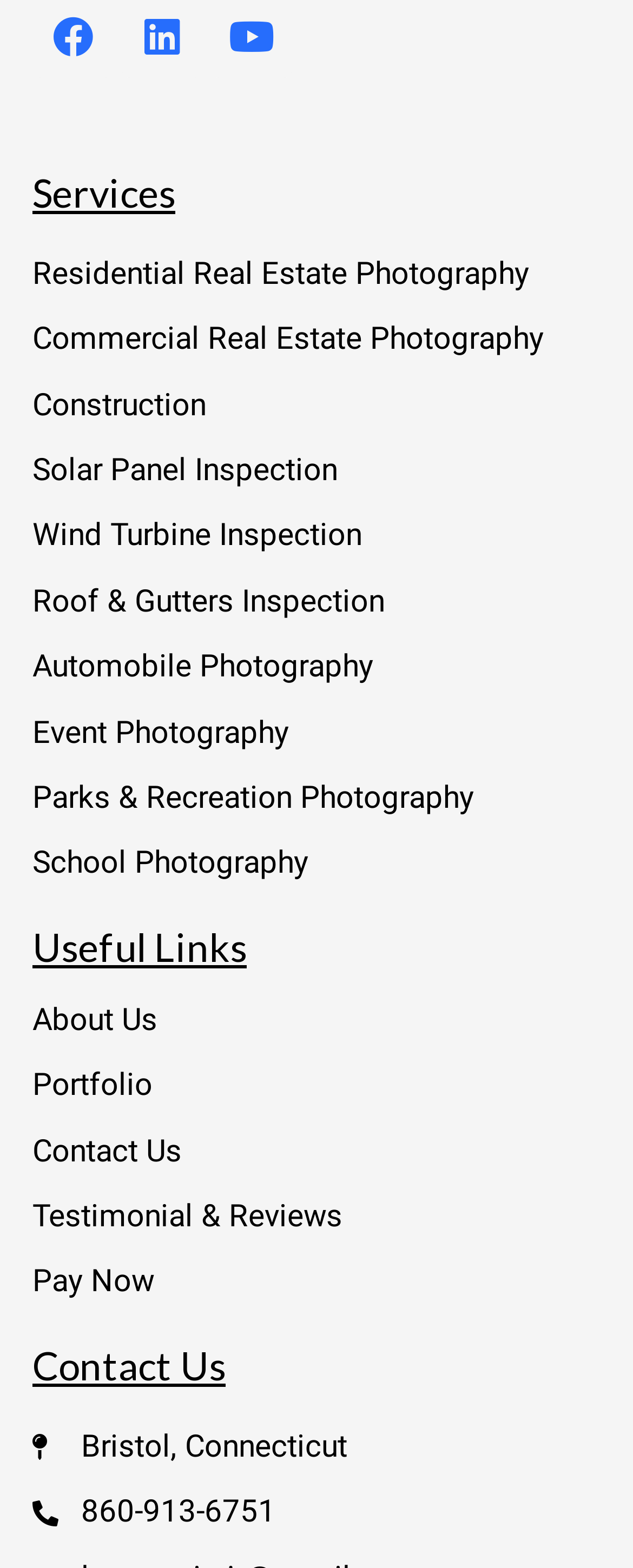Locate the bounding box coordinates of the element that needs to be clicked to carry out the instruction: "View Residential Real Estate Photography services". The coordinates should be given as four float numbers ranging from 0 to 1, i.e., [left, top, right, bottom].

[0.051, 0.159, 0.949, 0.191]